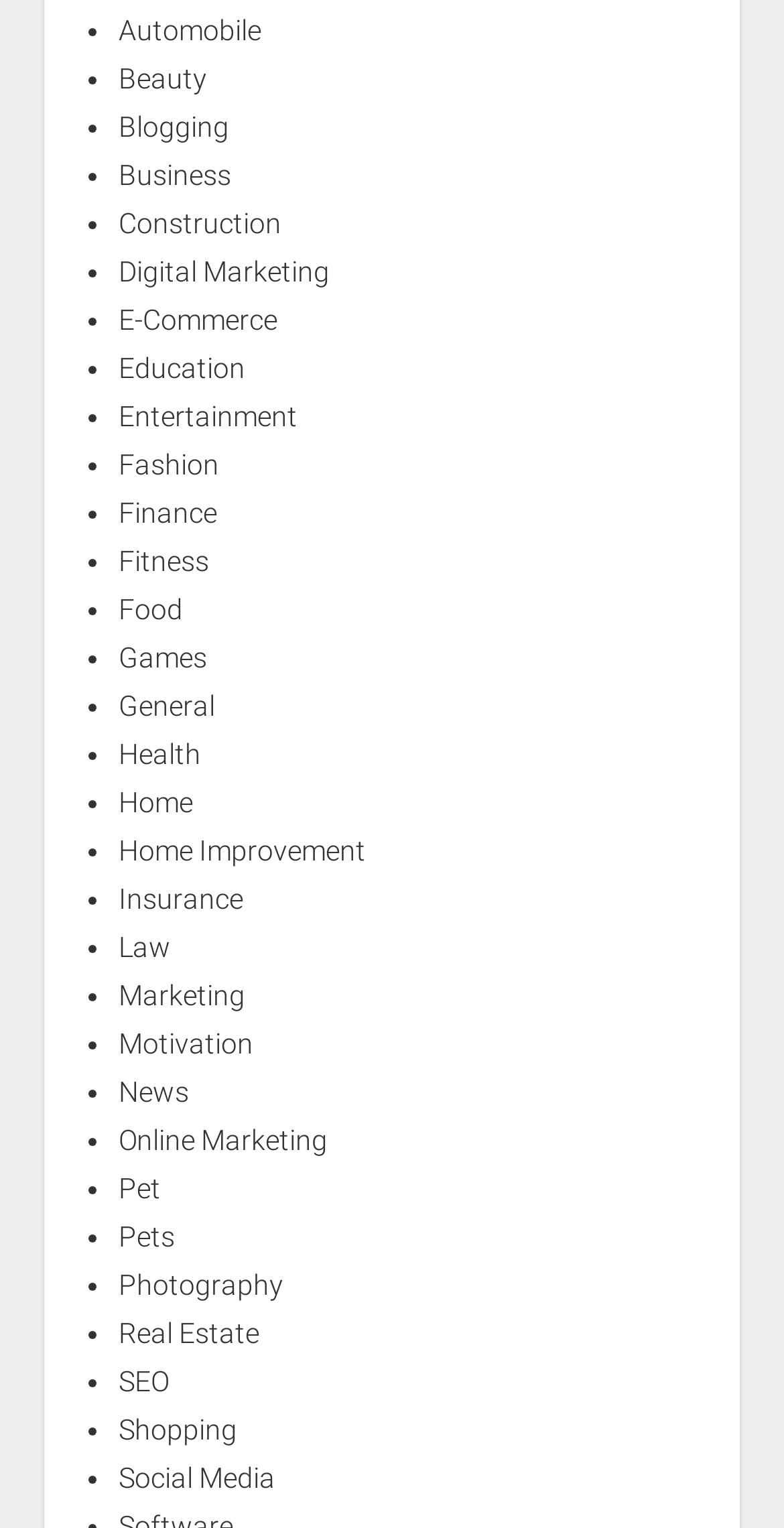Use the information in the screenshot to answer the question comprehensively: What is the longest category name?

The longest category name is 'Home Improvement' because it has the most characters among all the category names listed, with a length of 15 characters.